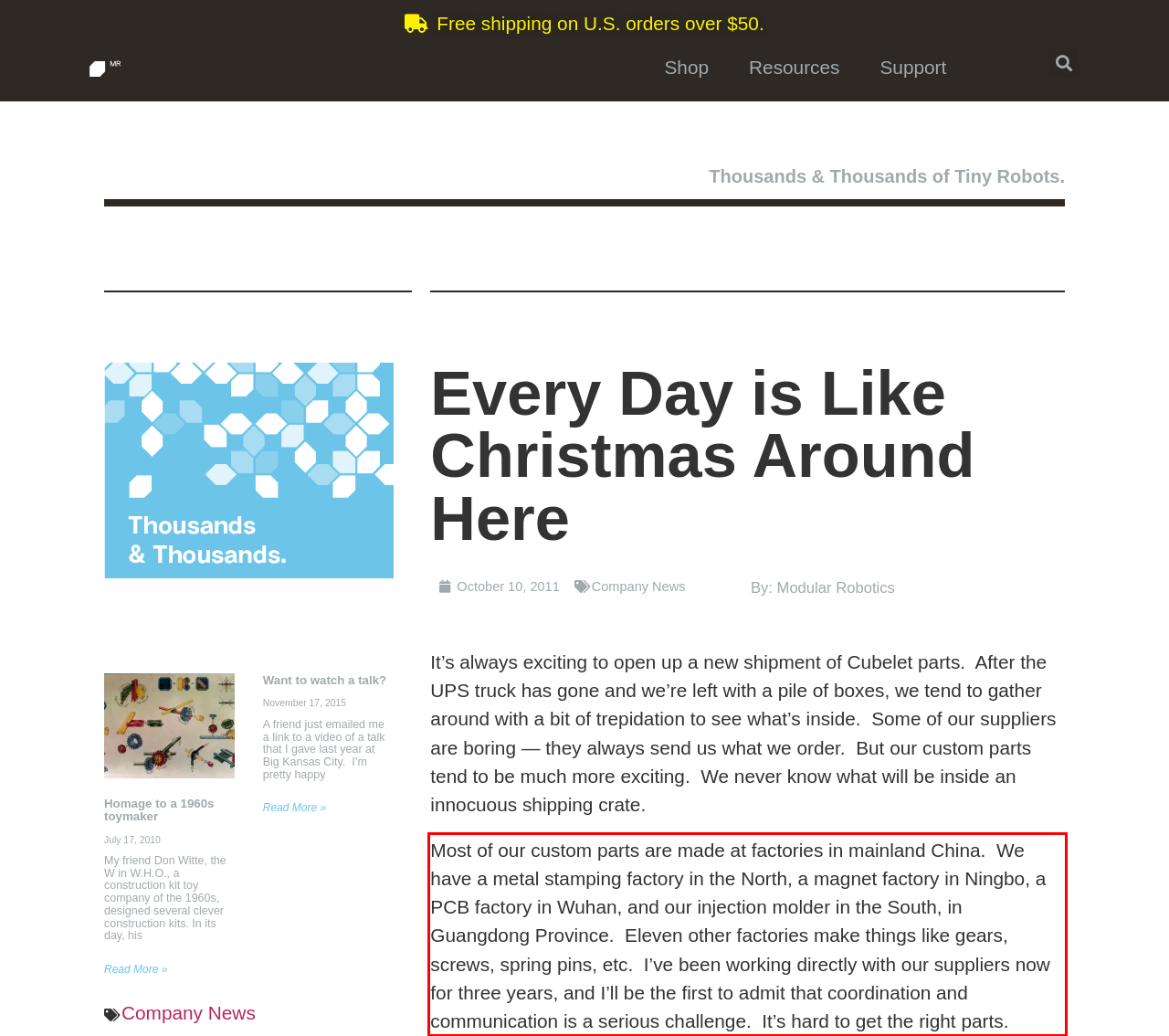Analyze the webpage screenshot and use OCR to recognize the text content in the red bounding box.

Most of our custom parts are made at factories in mainland China. We have a metal stamping factory in the North, a magnet factory in Ningbo, a PCB factory in Wuhan, and our injection molder in the South, in Guangdong Province. Eleven other factories make things like gears, screws, spring pins, etc. I’ve been working directly with our suppliers now for three years, and I’ll be the first to admit that coordination and communication is a serious challenge. It’s hard to get the right parts.